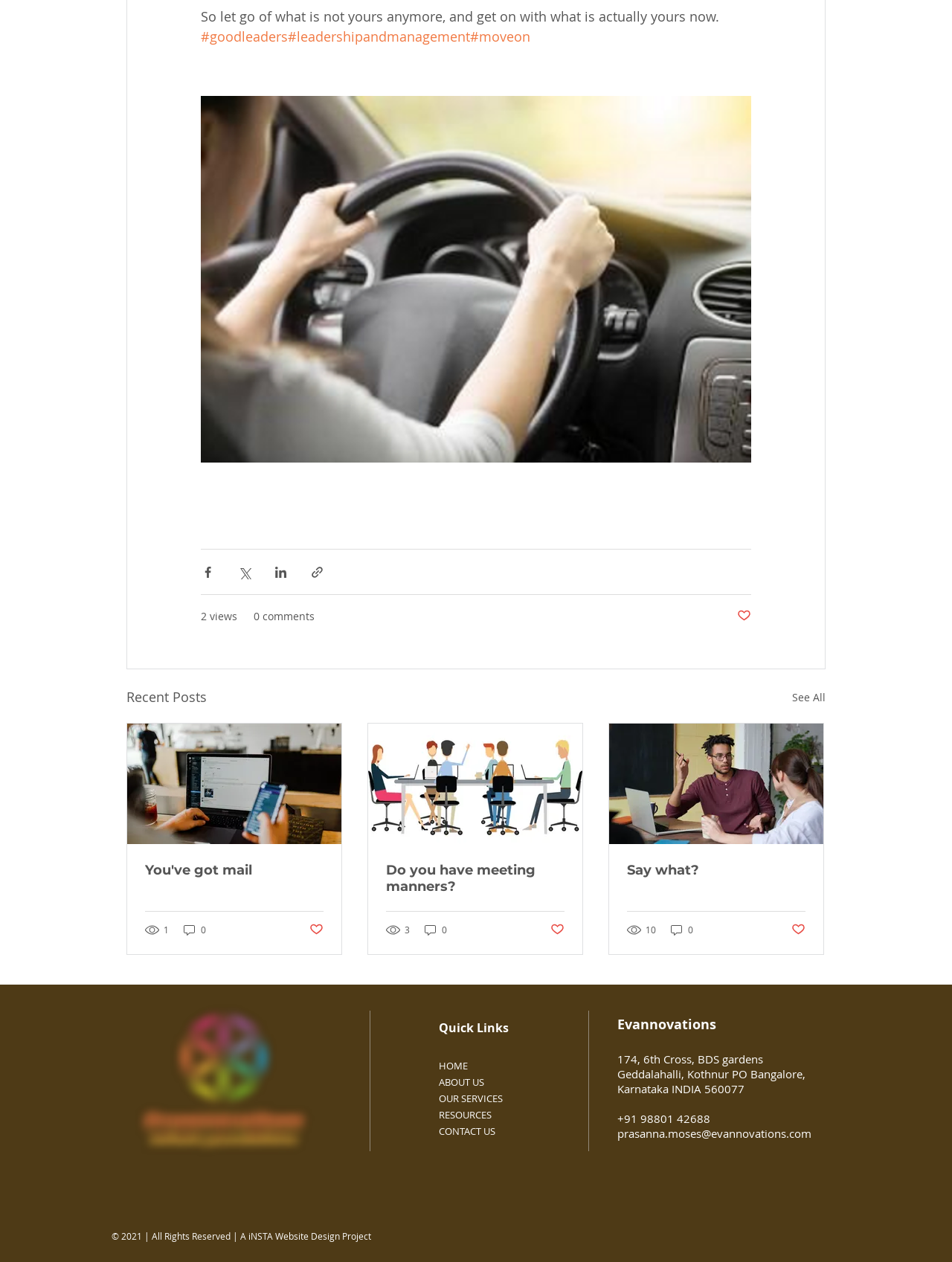Given the description "Do you have meeting manners?", determine the bounding box of the corresponding UI element.

[0.405, 0.683, 0.593, 0.709]